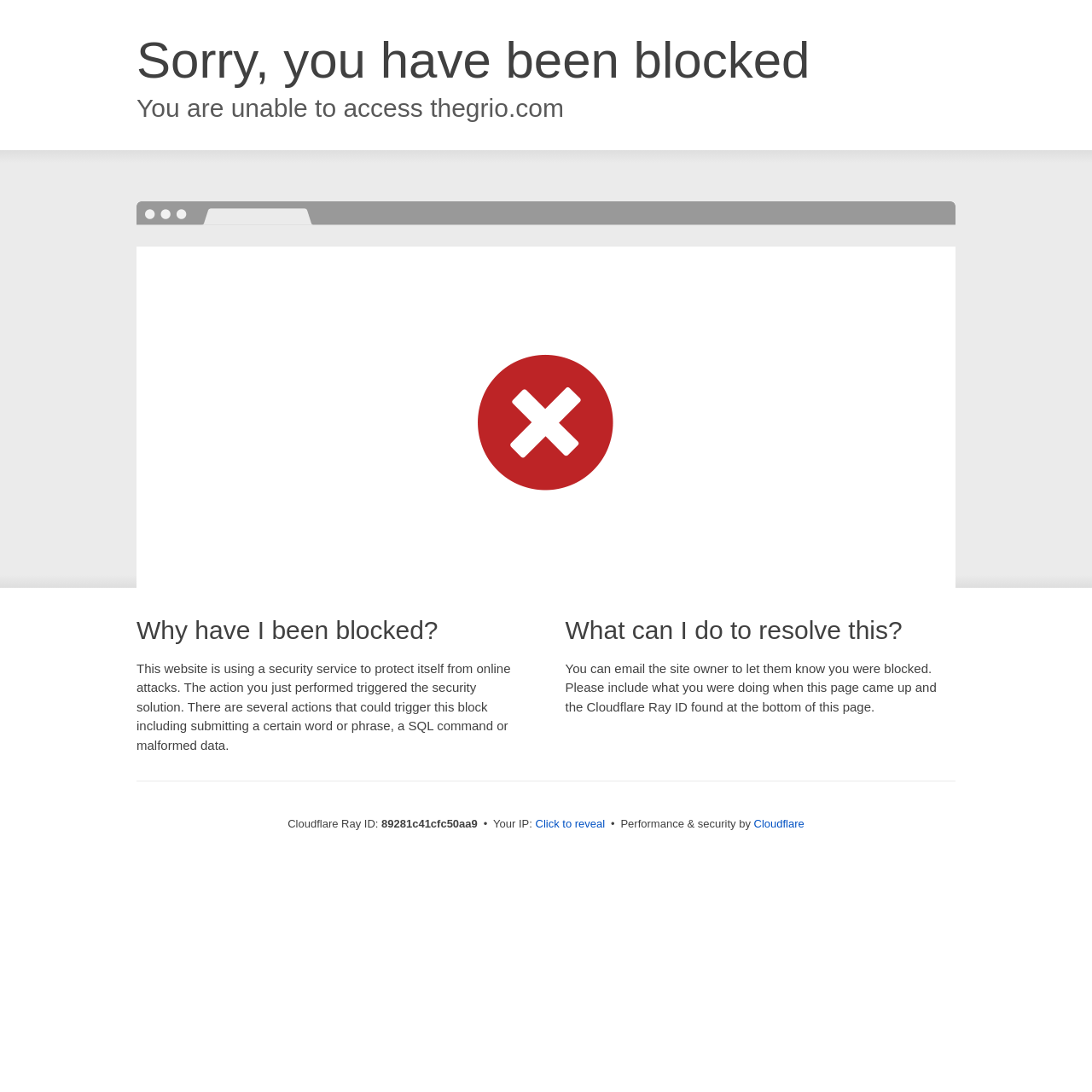What can the user do to resolve the block?
Please answer the question with a detailed response using the information from the screenshot.

The user can email the site owner to let them know they were blocked, and should include what they were doing when this page came up and the Cloudflare Ray ID found at the bottom of this page.